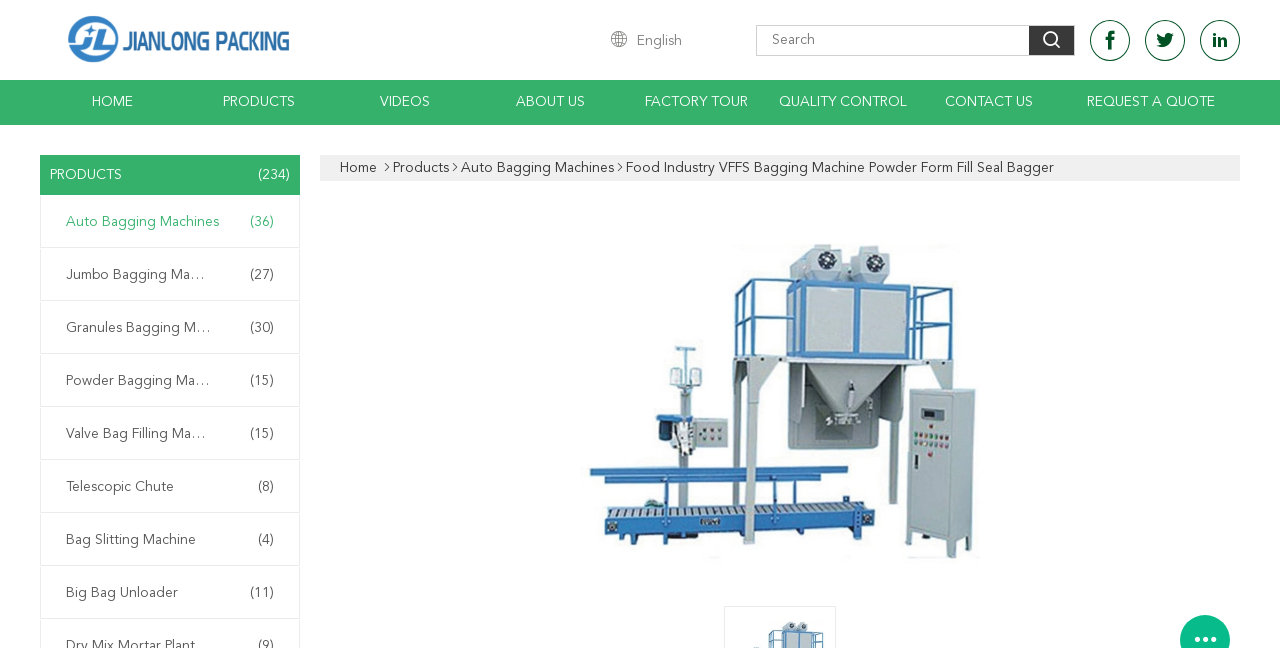Locate the bounding box coordinates of the clickable region necessary to complete the following instruction: "Learn about food industry VFFS bagging machine". Provide the coordinates in the format of four float numbers between 0 and 1, i.e., [left, top, right, bottom].

[0.453, 0.354, 0.766, 0.883]